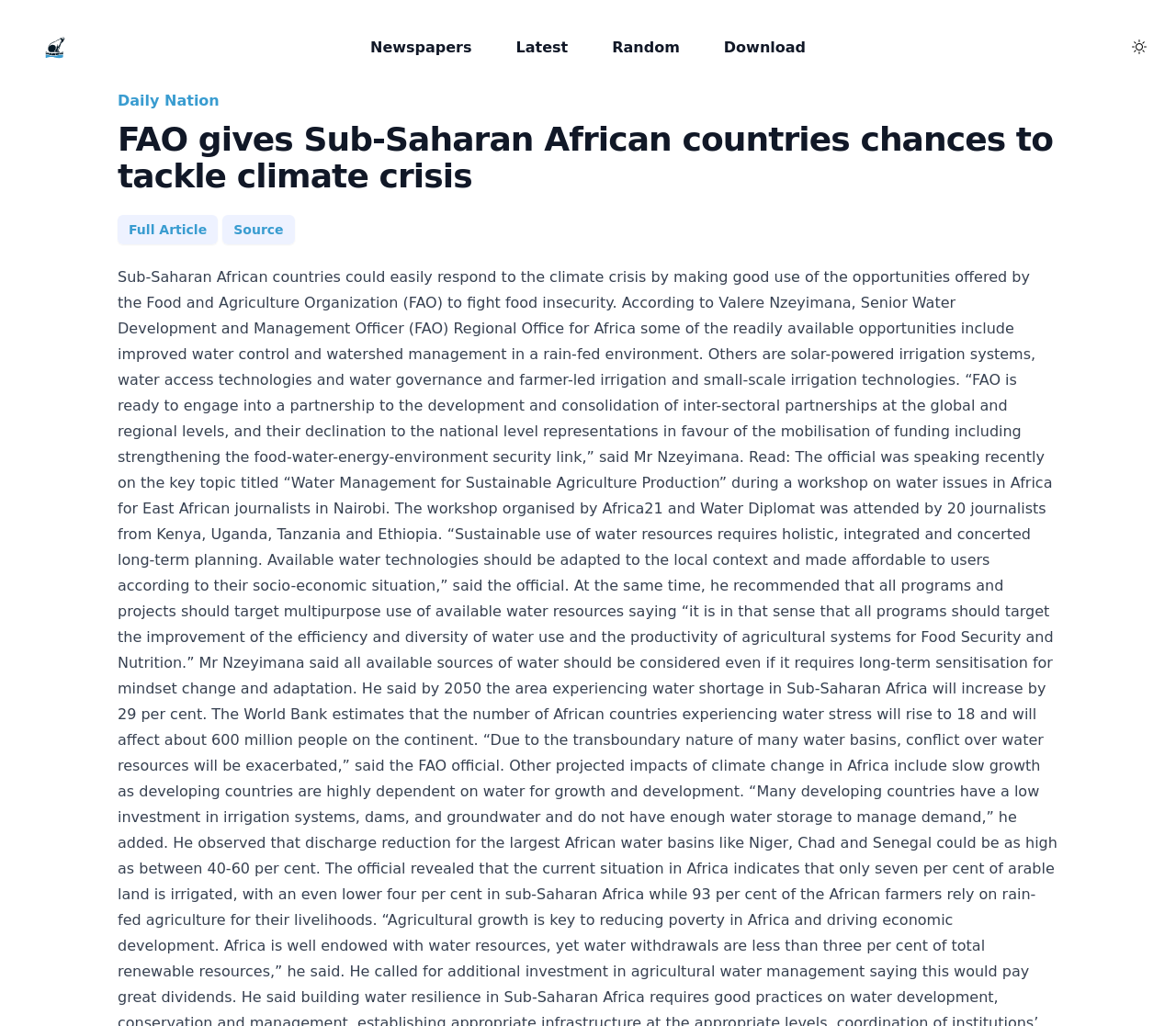Show the bounding box coordinates of the element that should be clicked to complete the task: "view daily nation".

[0.1, 0.09, 0.187, 0.107]